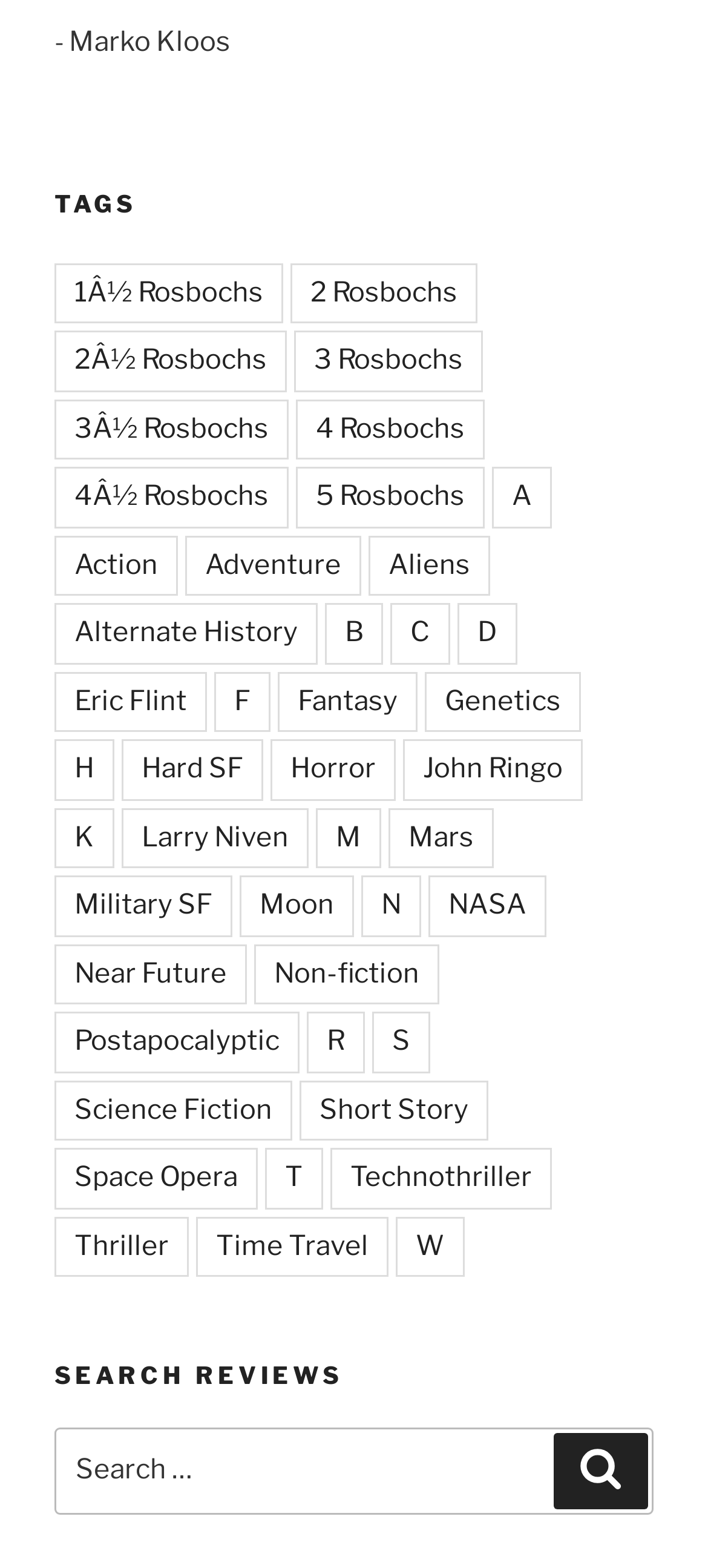Please identify the bounding box coordinates of the clickable element to fulfill the following instruction: "Click on Fanta, Coca Cola, Sprite and Pepsi". The coordinates should be four float numbers between 0 and 1, i.e., [left, top, right, bottom].

None